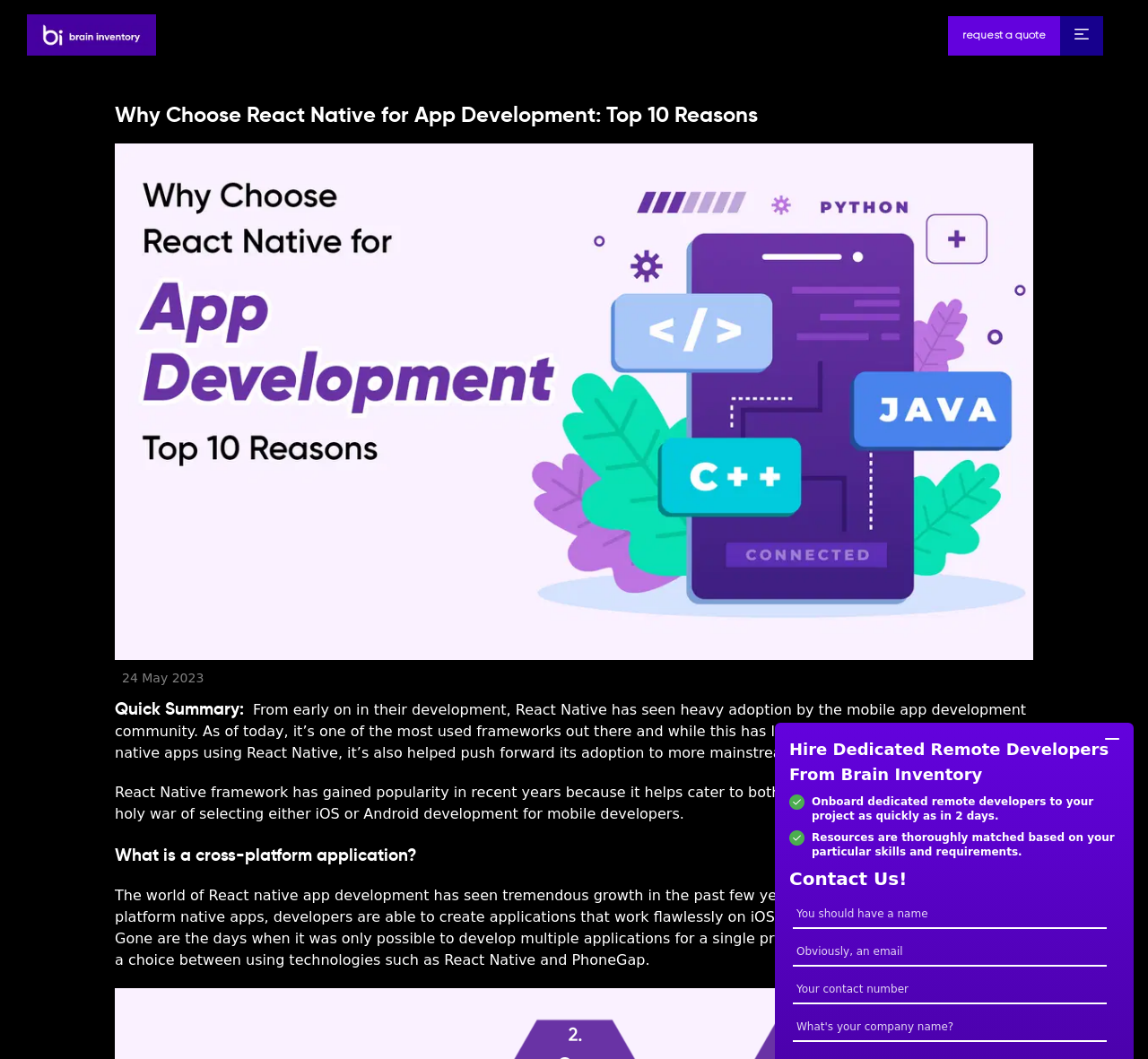What type of company is being promoted on this webpage?
Refer to the screenshot and deliver a thorough answer to the question presented.

The webpage appears to be promoting an IT service company that offers web and app design and development services. The link 'it service company offers web and app design and development' and the image with the same description suggest that the company is being promoted on this webpage.